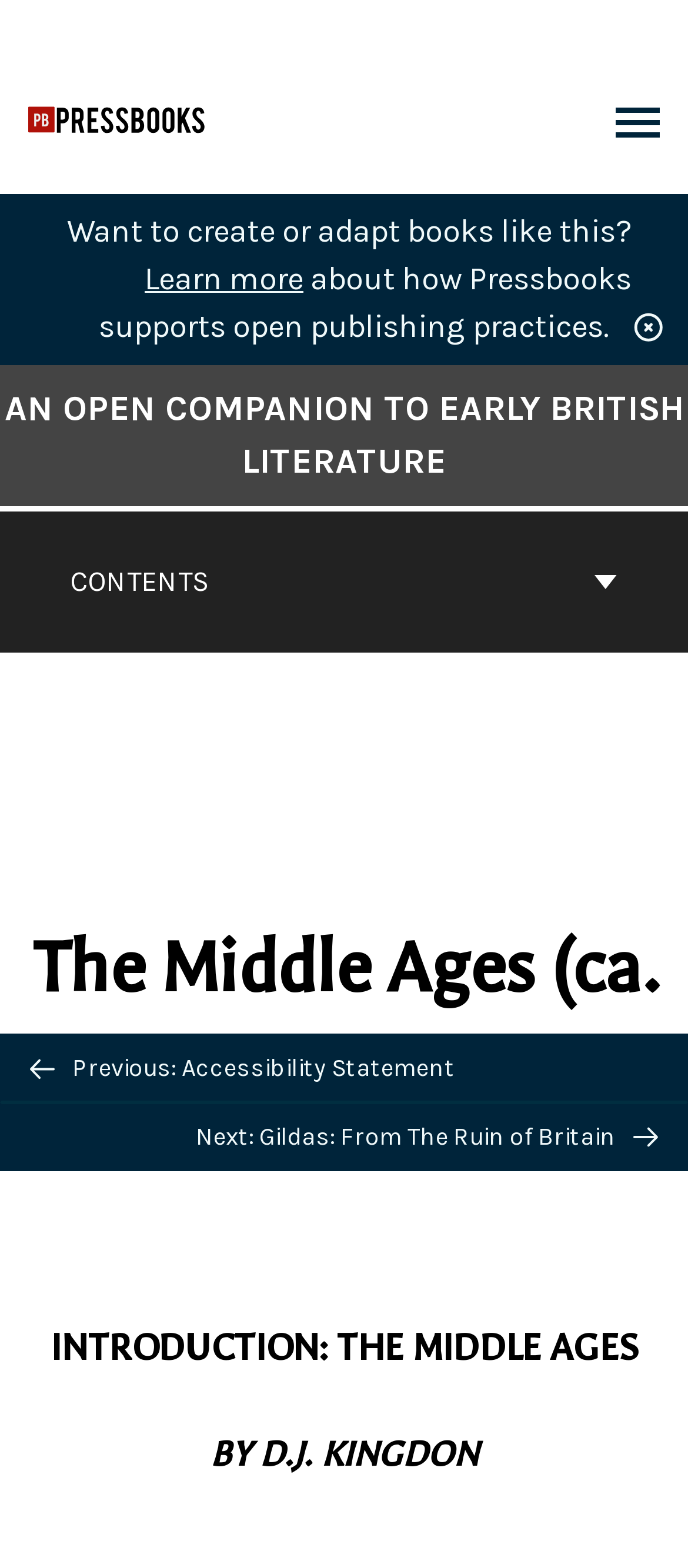Extract the primary heading text from the webpage.

AN OPEN COMPANION TO EARLY BRITISH LITERATURE